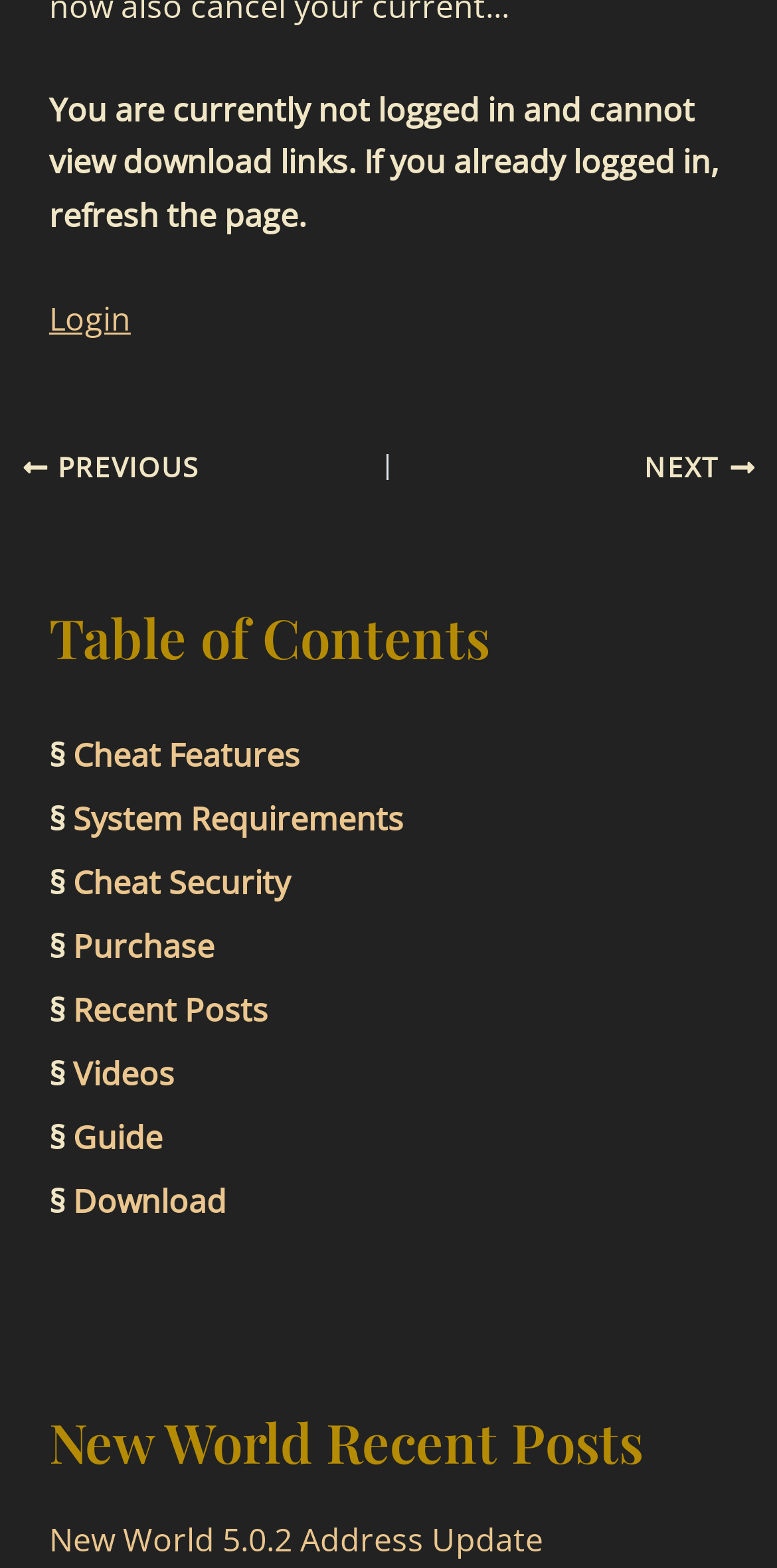How many navigation links are available?
Based on the screenshot, respond with a single word or phrase.

2